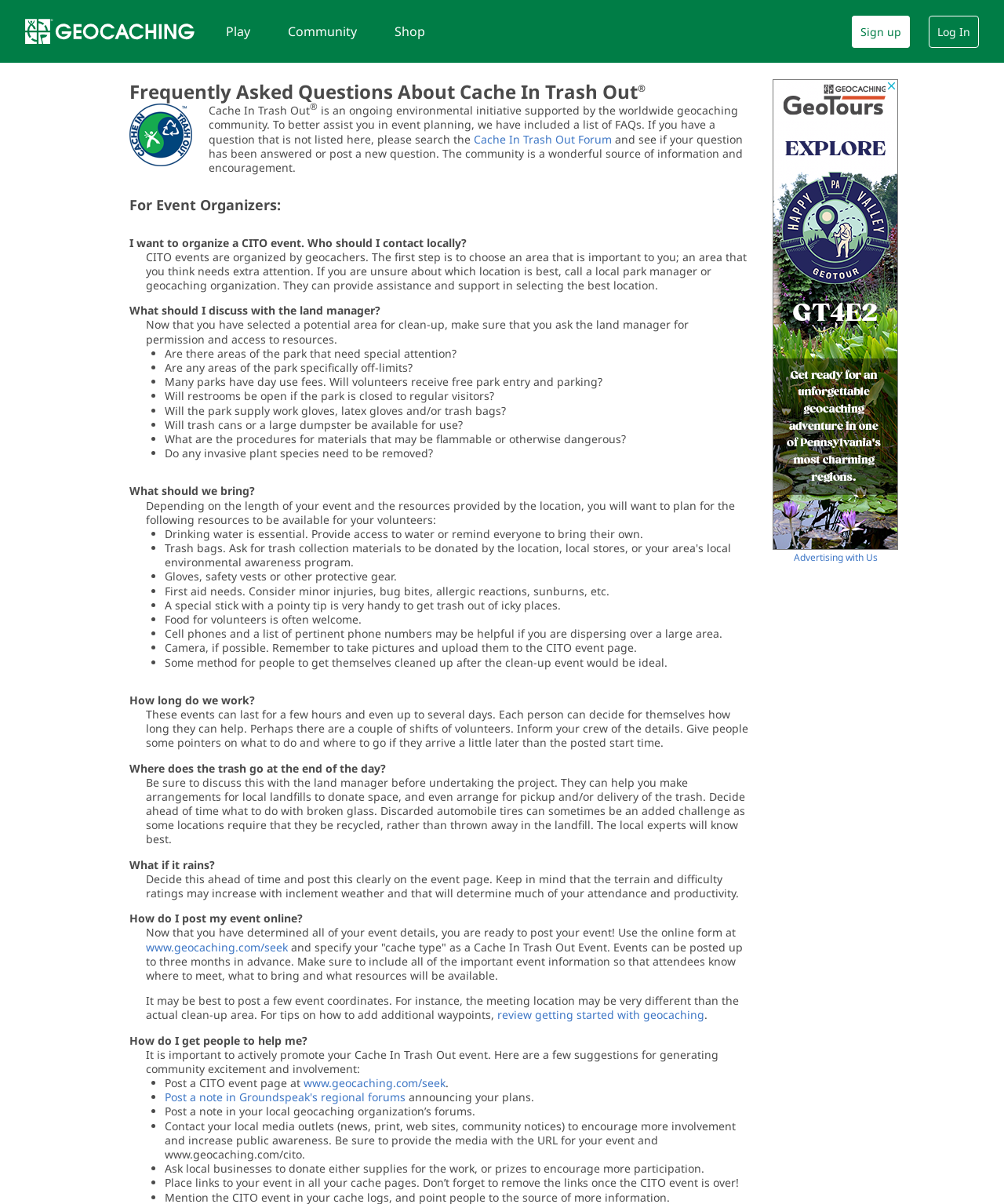Analyze the image and provide a detailed answer to the question: What should be done with broken glass at the end of a CITO event?

The webpage advises that event organizers should discuss what to do with broken glass at the end of a CITO event with the land manager, who can help make arrangements for local landfills to donate space and arrange for pickup and/or delivery of the trash.